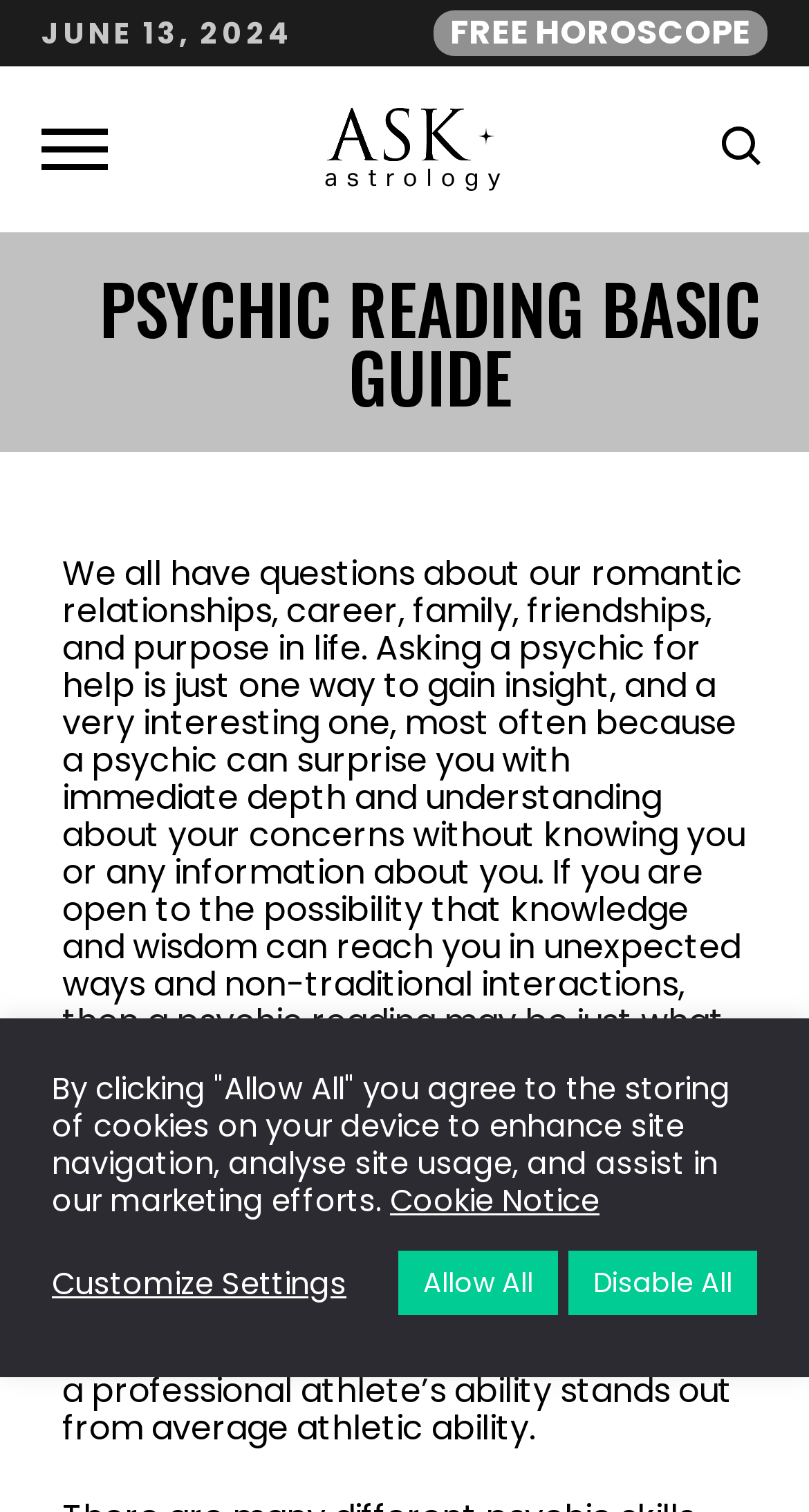What is the purpose of asking a psychic for help?
Please provide a single word or phrase as the answer based on the screenshot.

Gain insight